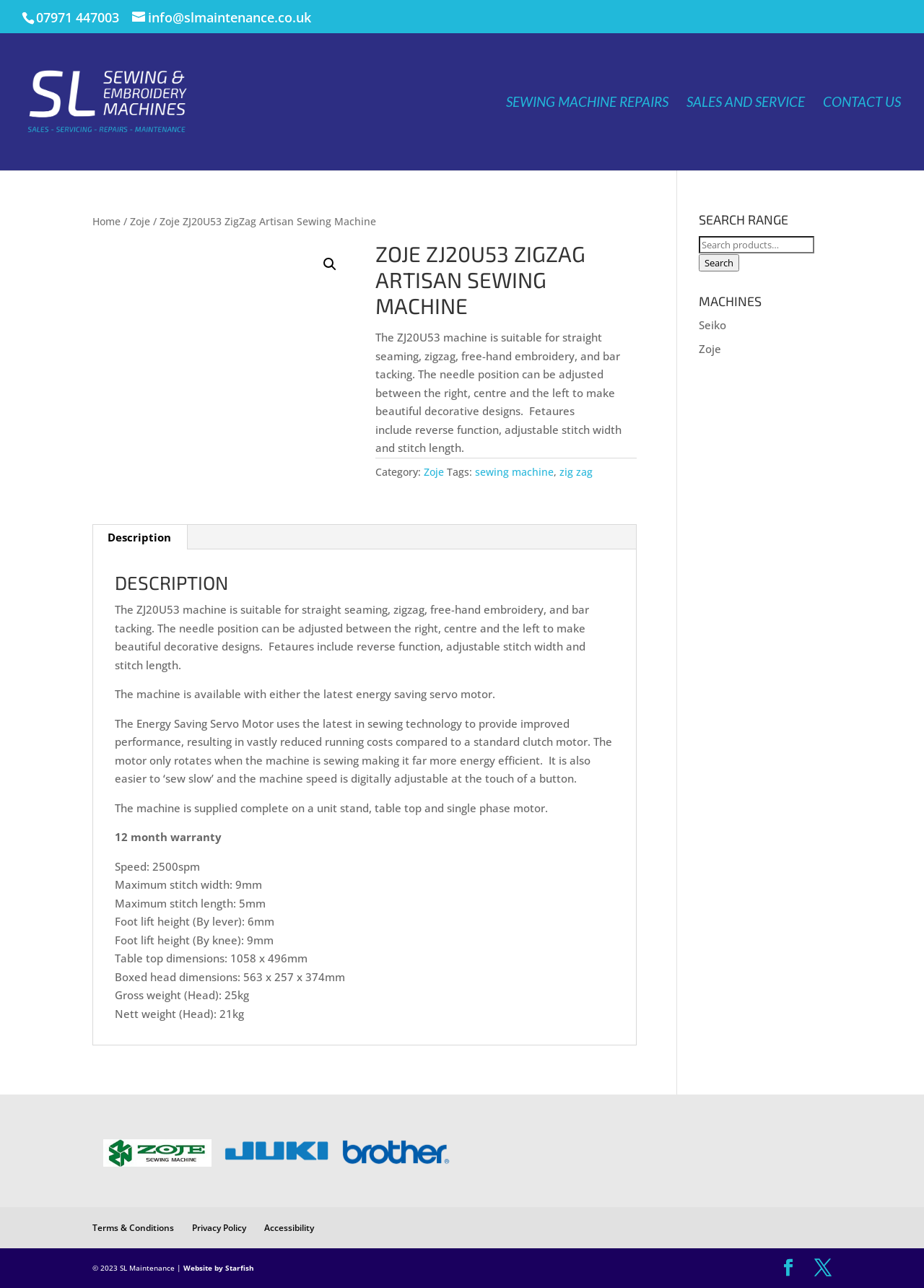Specify the bounding box coordinates for the region that must be clicked to perform the given instruction: "Go to home page".

[0.1, 0.166, 0.13, 0.177]